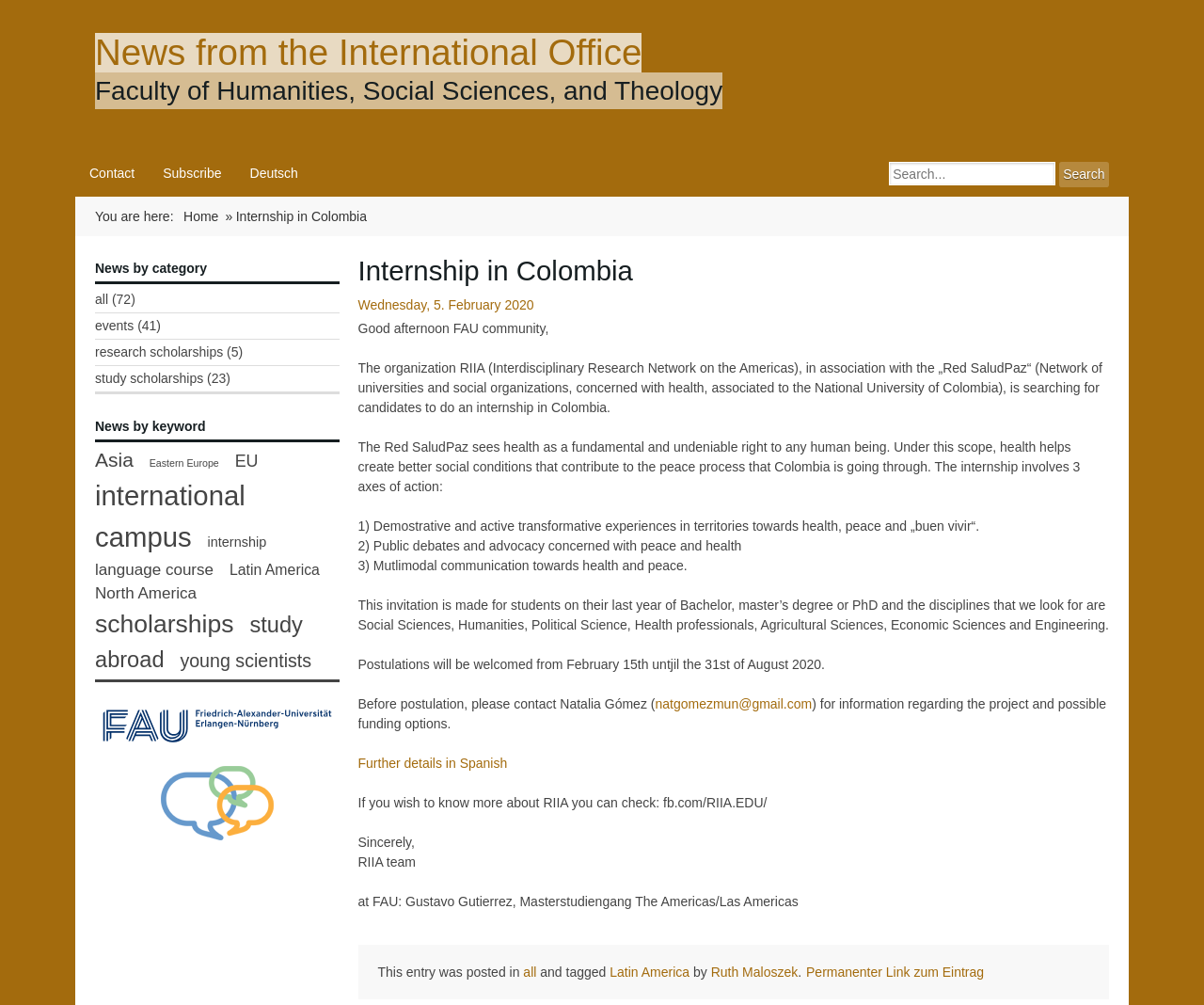Locate the bounding box coordinates of the clickable region necessary to complete the following instruction: "Contact the International Office". Provide the coordinates in the format of four float numbers between 0 and 1, i.e., [left, top, right, bottom].

[0.062, 0.15, 0.124, 0.196]